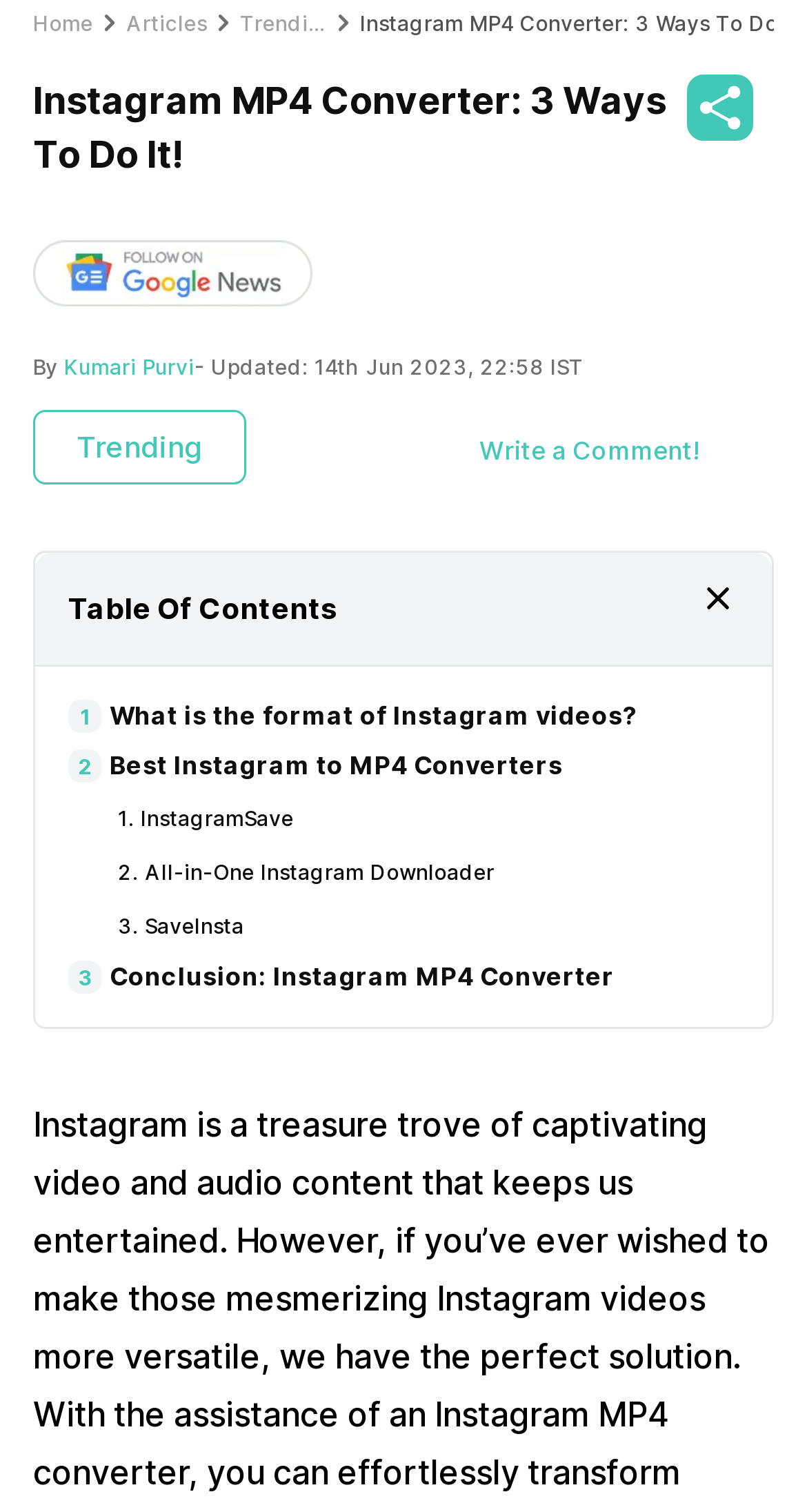Please answer the following question using a single word or phrase: 
What is the purpose of the link 'Write a Comment!'?

To write a comment